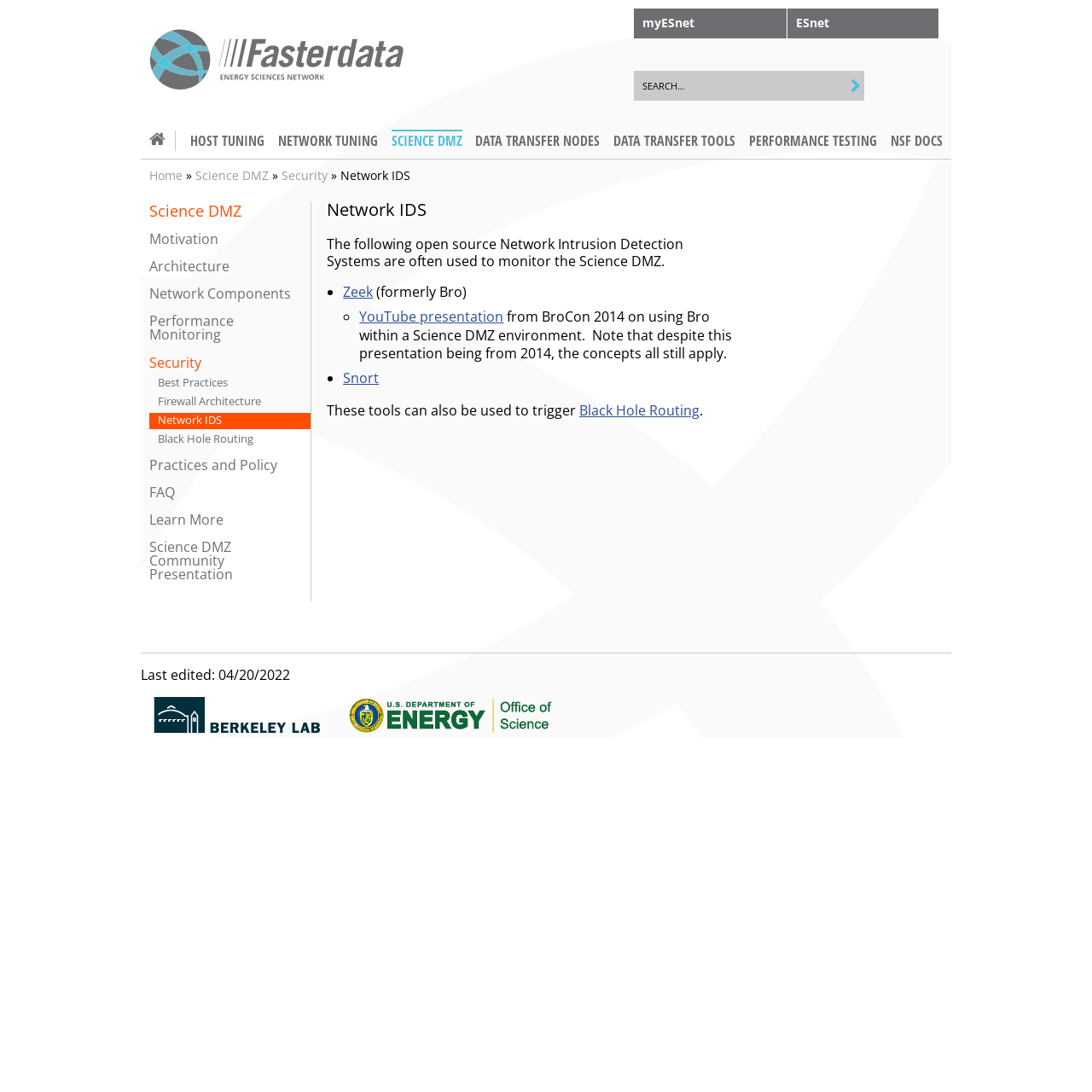Please identify the bounding box coordinates for the region that you need to click to follow this instruction: "Check Last edited date".

[0.129, 0.61, 0.266, 0.627]